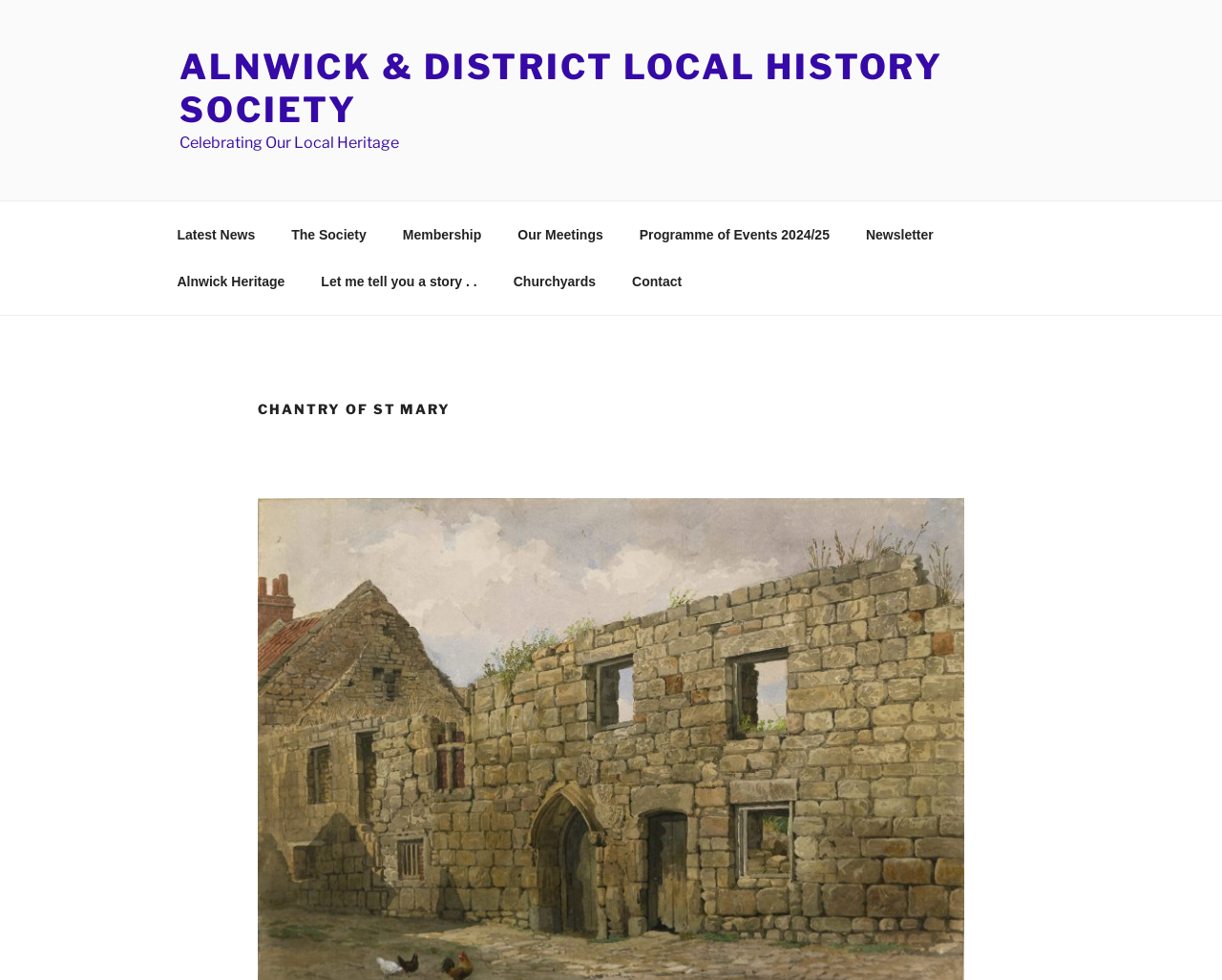Provide a single word or phrase answer to the question: 
What is the name of the churchyard mentioned on the webpage?

Chantry of St Mary